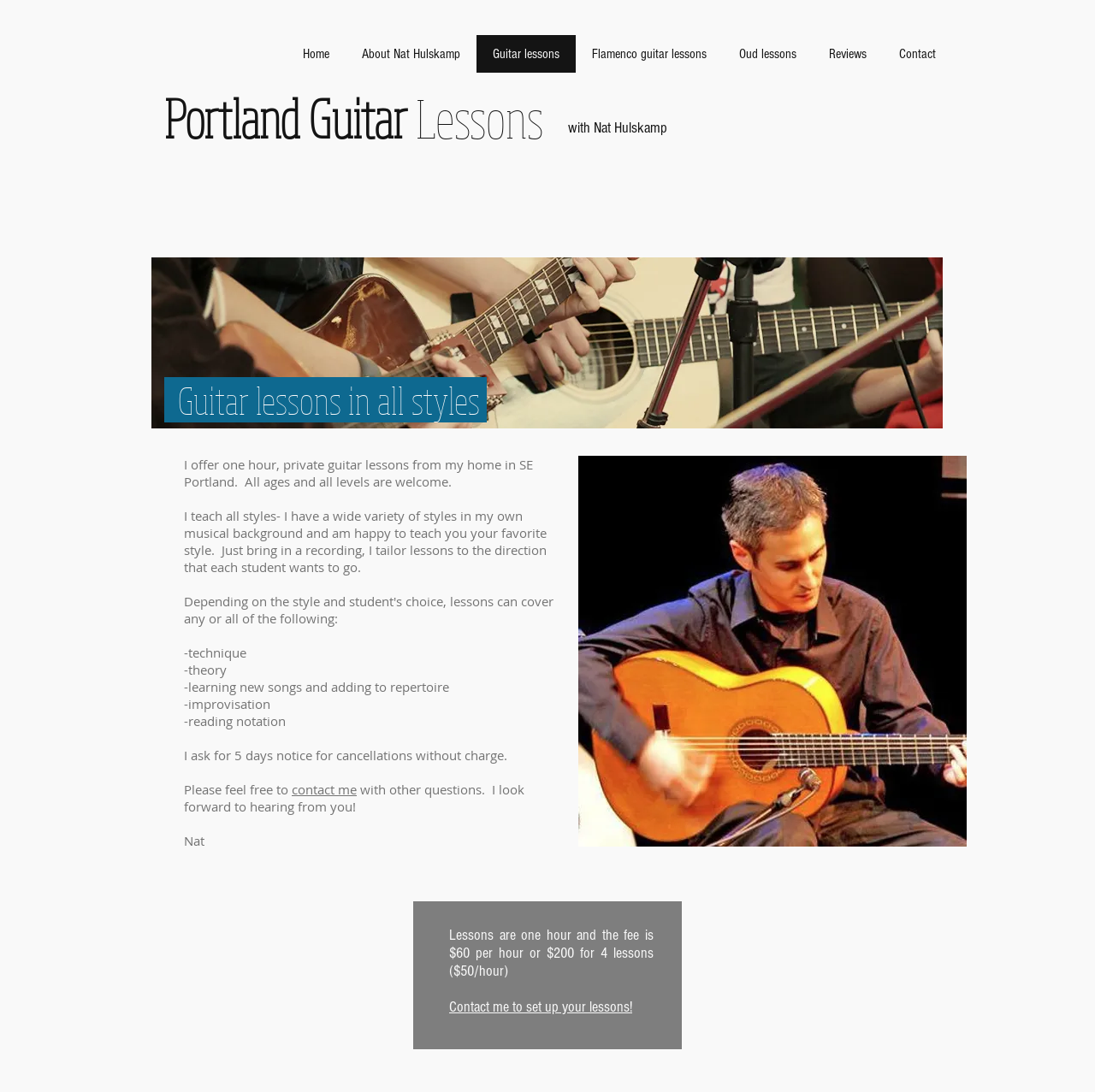Please locate the bounding box coordinates of the element that should be clicked to complete the given instruction: "Set up guitar lessons".

[0.41, 0.914, 0.577, 0.93]